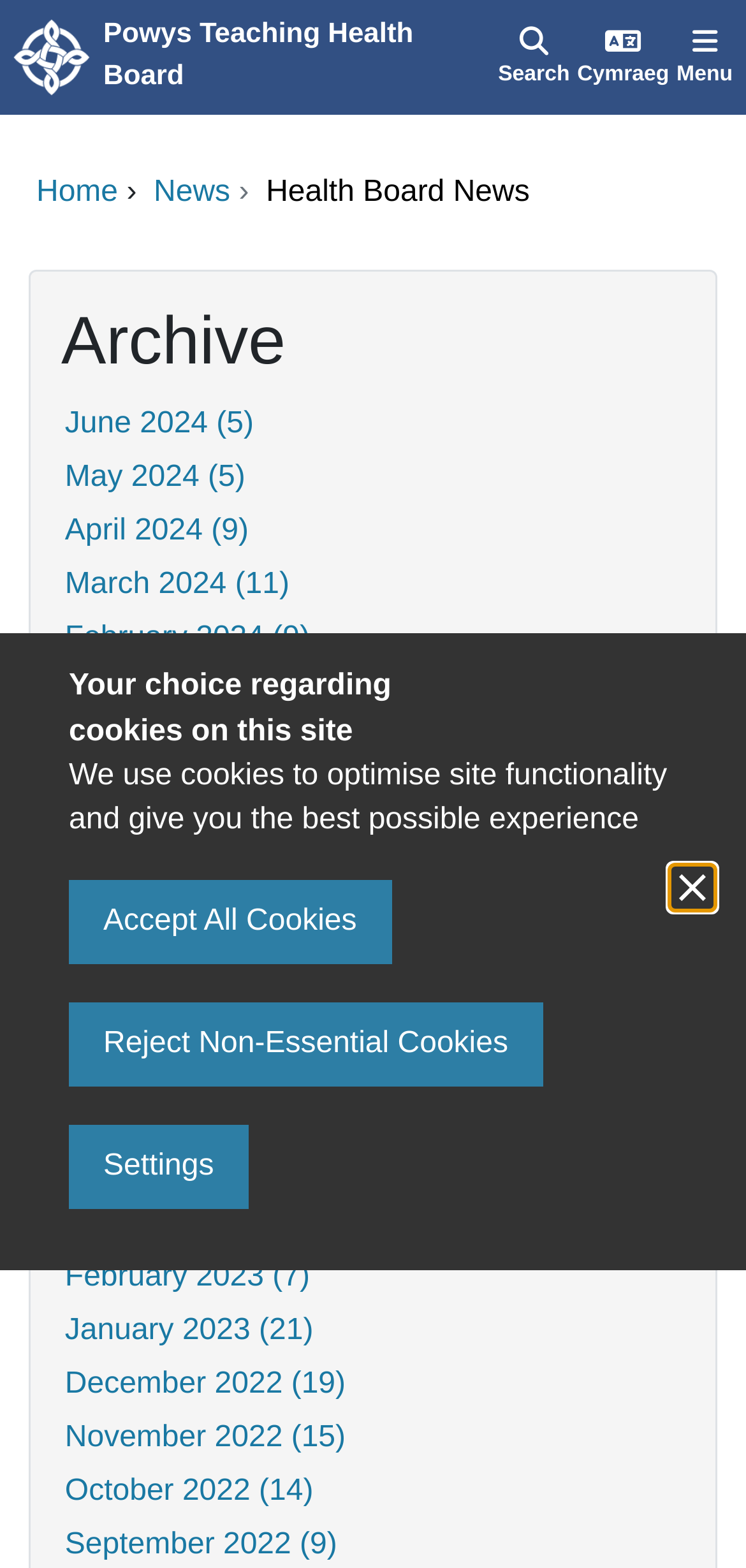Specify the bounding box coordinates (top-left x, top-left y, bottom-right x, bottom-right y) of the UI element in the screenshot that matches this description: October 2023 (3)

[0.082, 0.526, 0.918, 0.56]